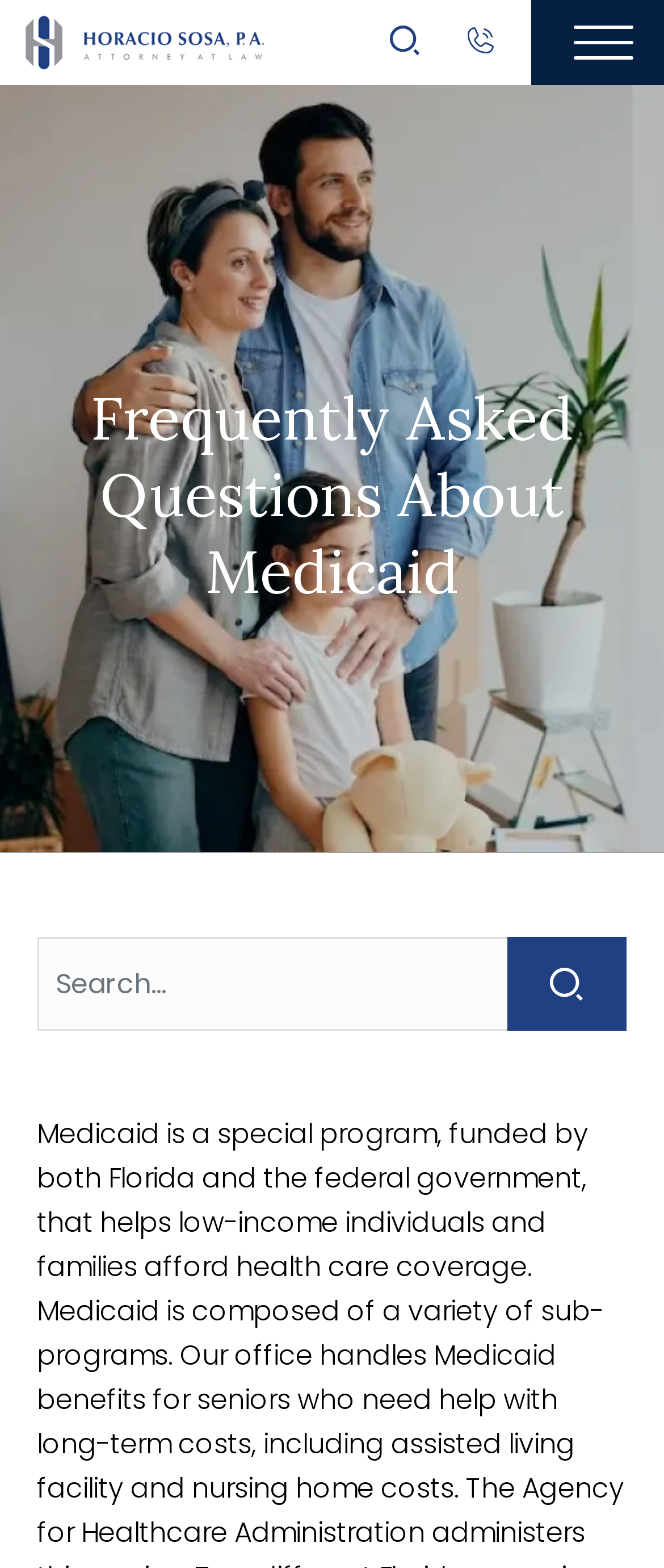Using the information in the image, give a detailed answer to the following question: What is above the search button?

I determined the location of the search button by looking at its bounding box coordinate [0.765, 0.598, 0.944, 0.657] and found that the textbox with the placeholder text 'Search...' is above it, based on their y1, y2 coordinates.